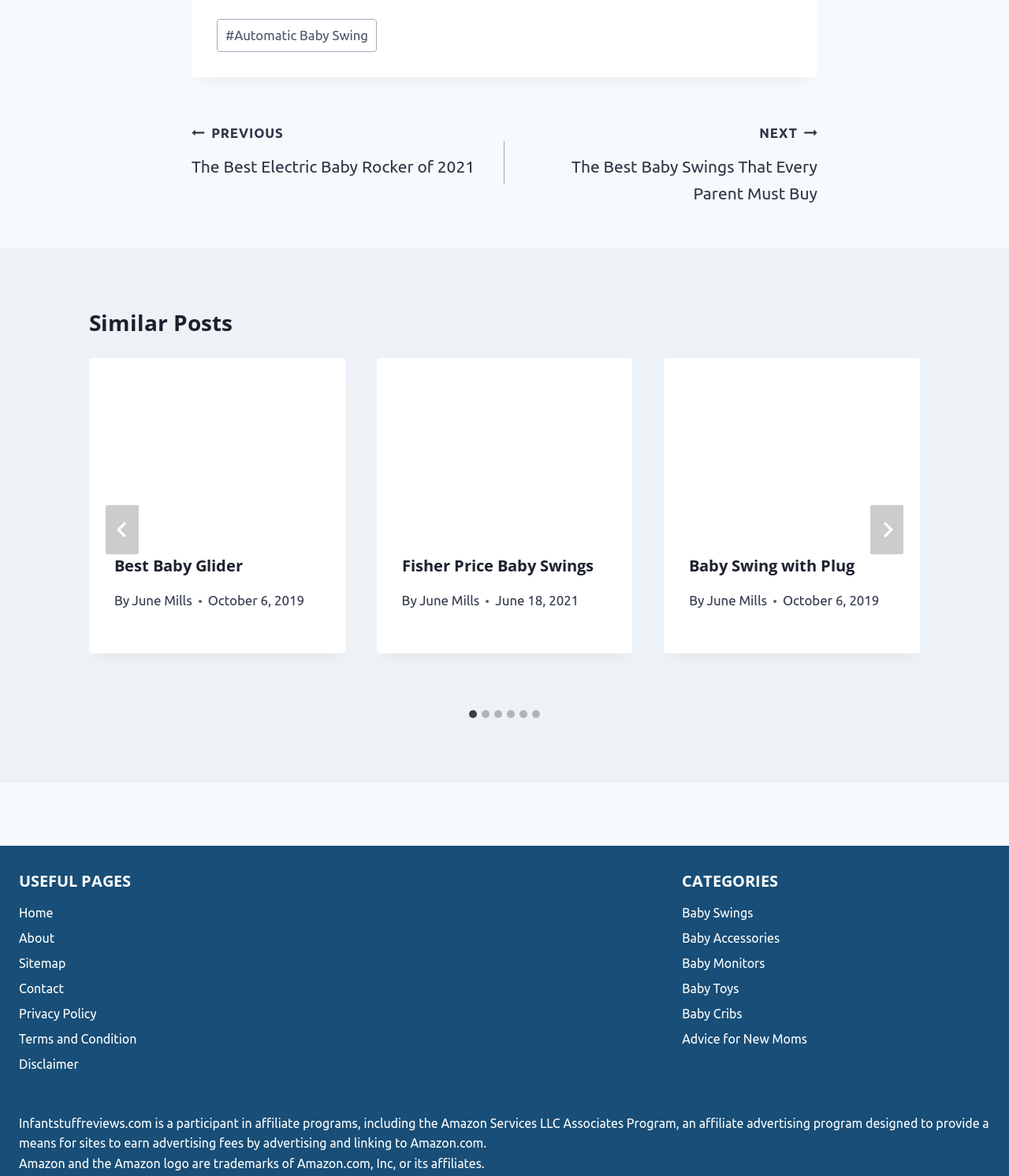Who wrote the article 'Fisher Price Baby Swings'?
Please look at the screenshot and answer in one word or a short phrase.

June Mills